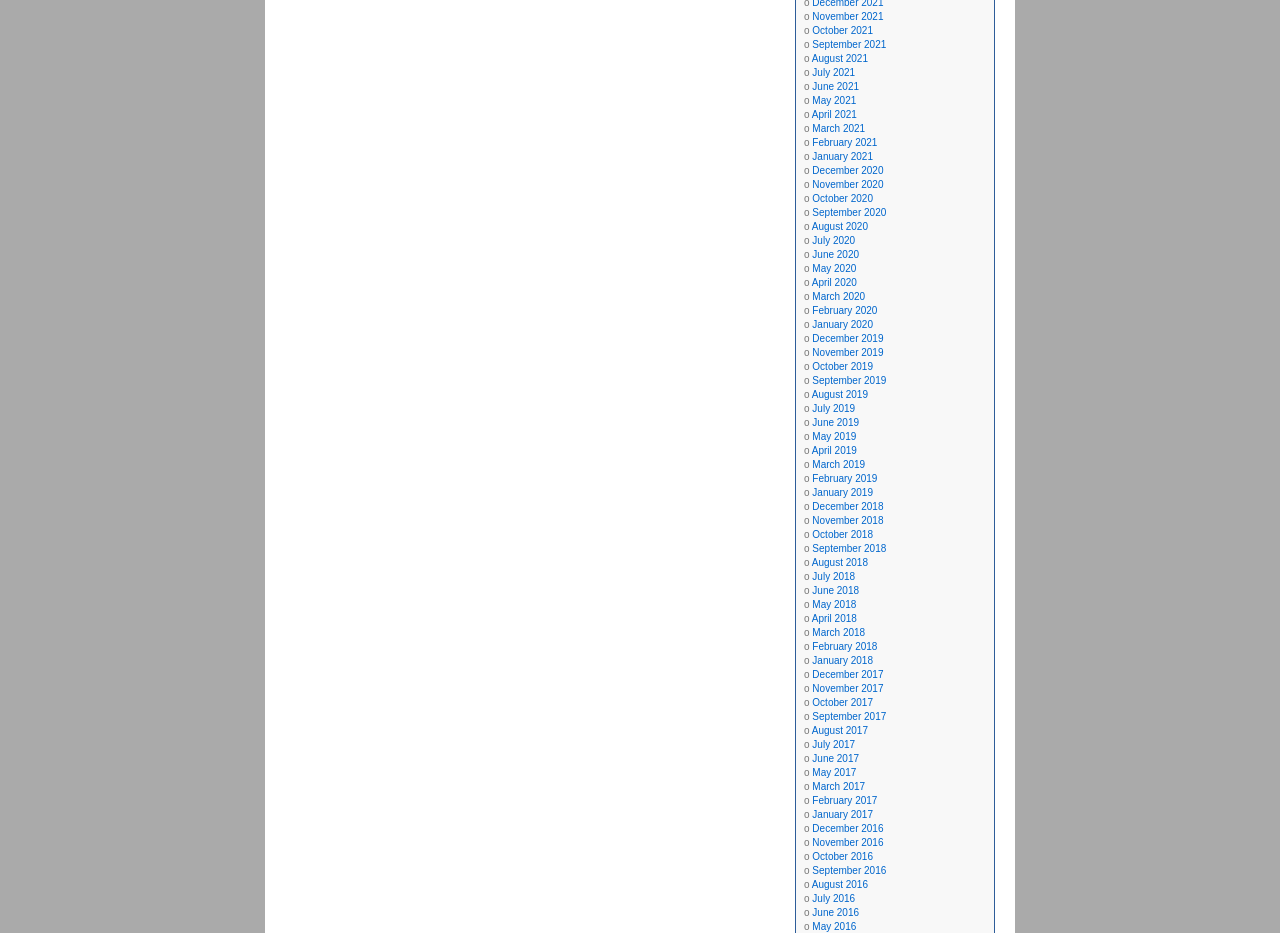Determine the bounding box coordinates of the clickable element to achieve the following action: 'View January 2018'. Provide the coordinates as four float values between 0 and 1, formatted as [left, top, right, bottom].

[0.635, 0.702, 0.682, 0.714]